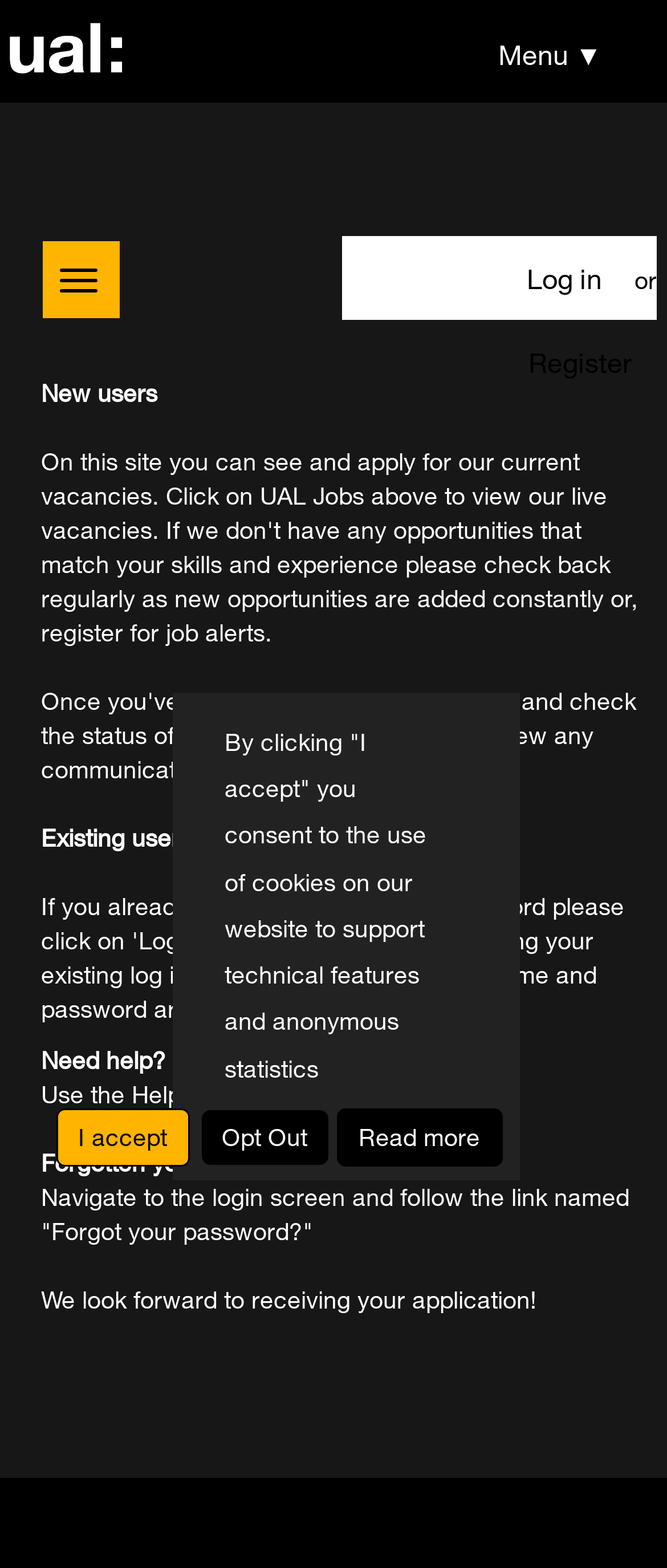Please answer the following question as detailed as possible based on the image: 
What is the tone of the message at the bottom of the page?

The message 'We look forward to receiving your application!' is a positive and encouraging statement, suggesting that the website is welcoming and enthusiastic about receiving applications.